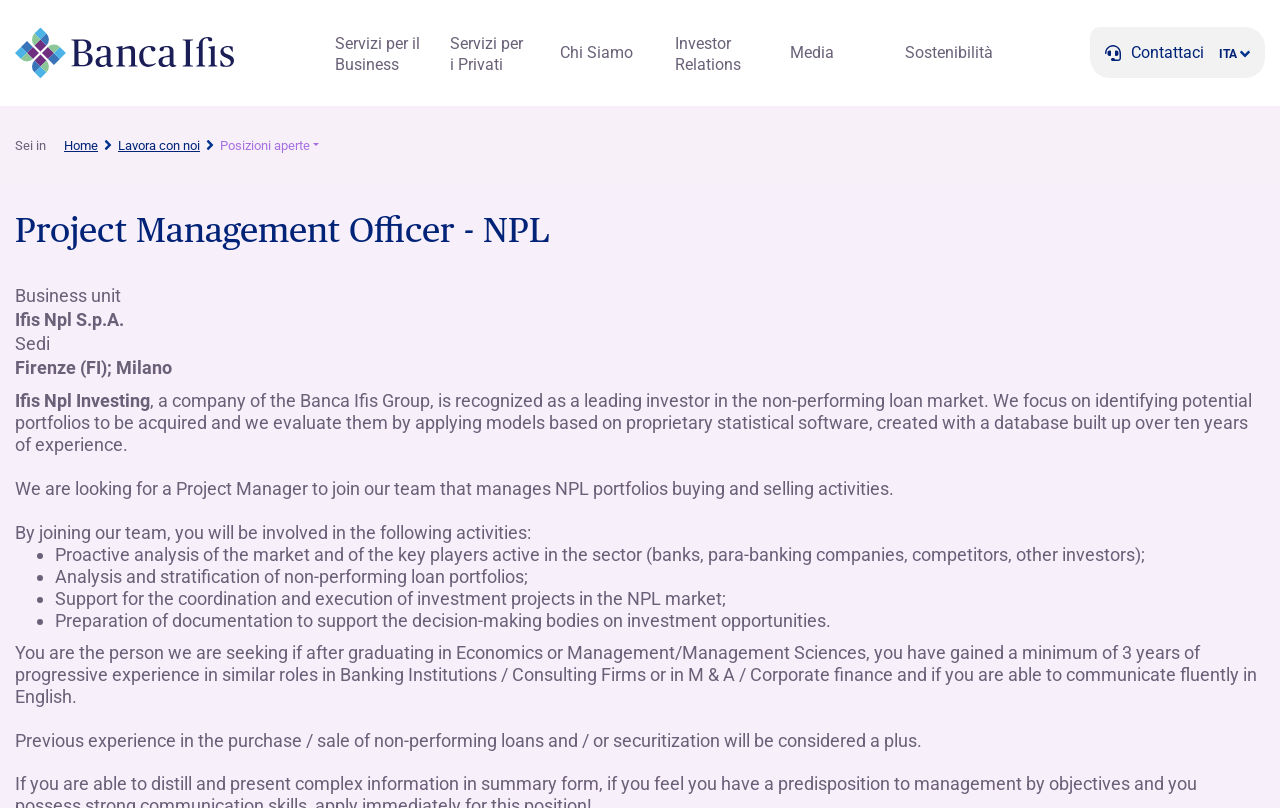Provide the bounding box coordinates of the section that needs to be clicked to accomplish the following instruction: "Go to Chi Siamo."

[0.426, 0.036, 0.516, 0.128]